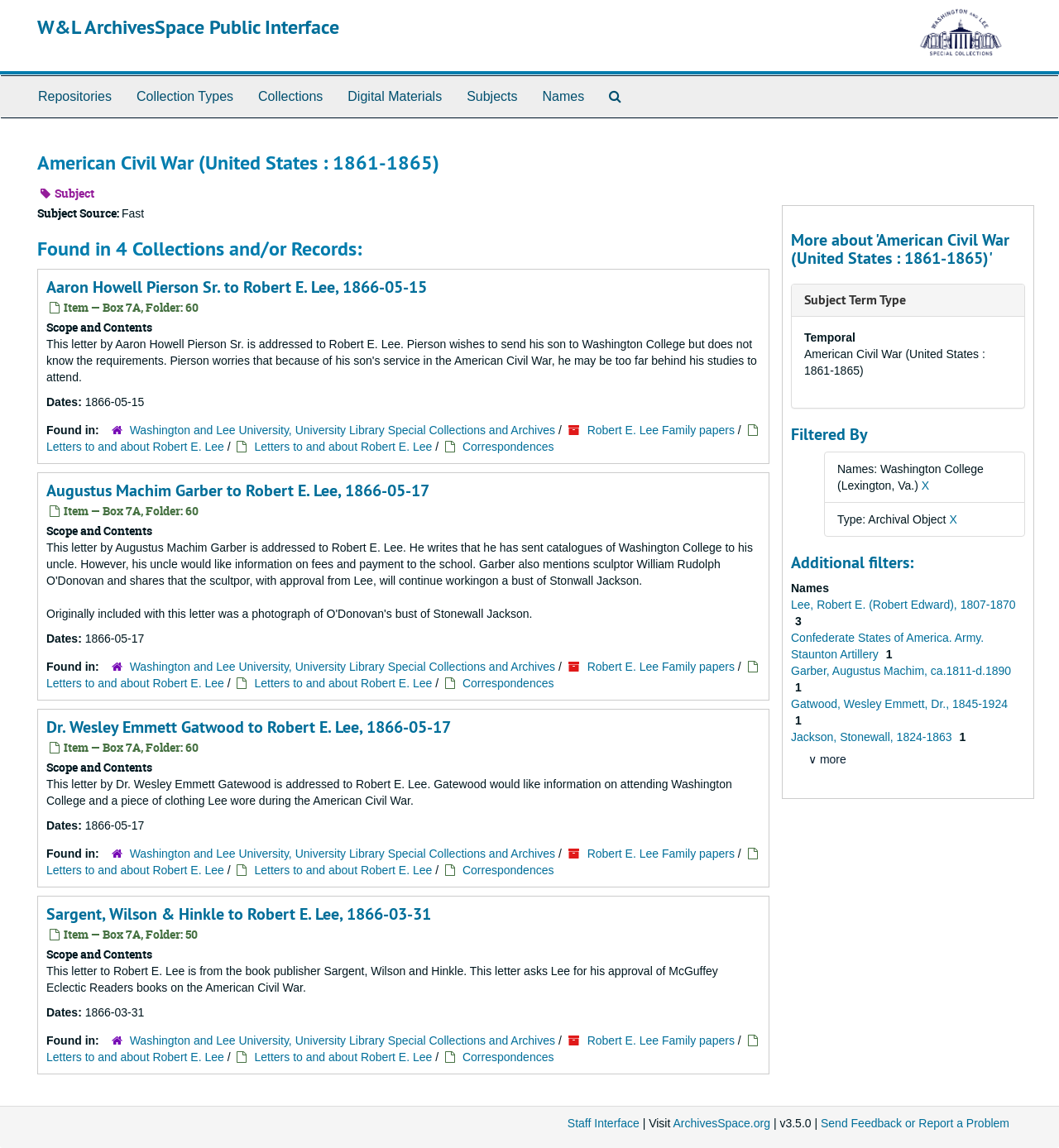How many collections and/or records are found?
Please provide an in-depth and detailed response to the question.

I found the answer by reading the heading 'Found in 4 Collections and/or Records:'.